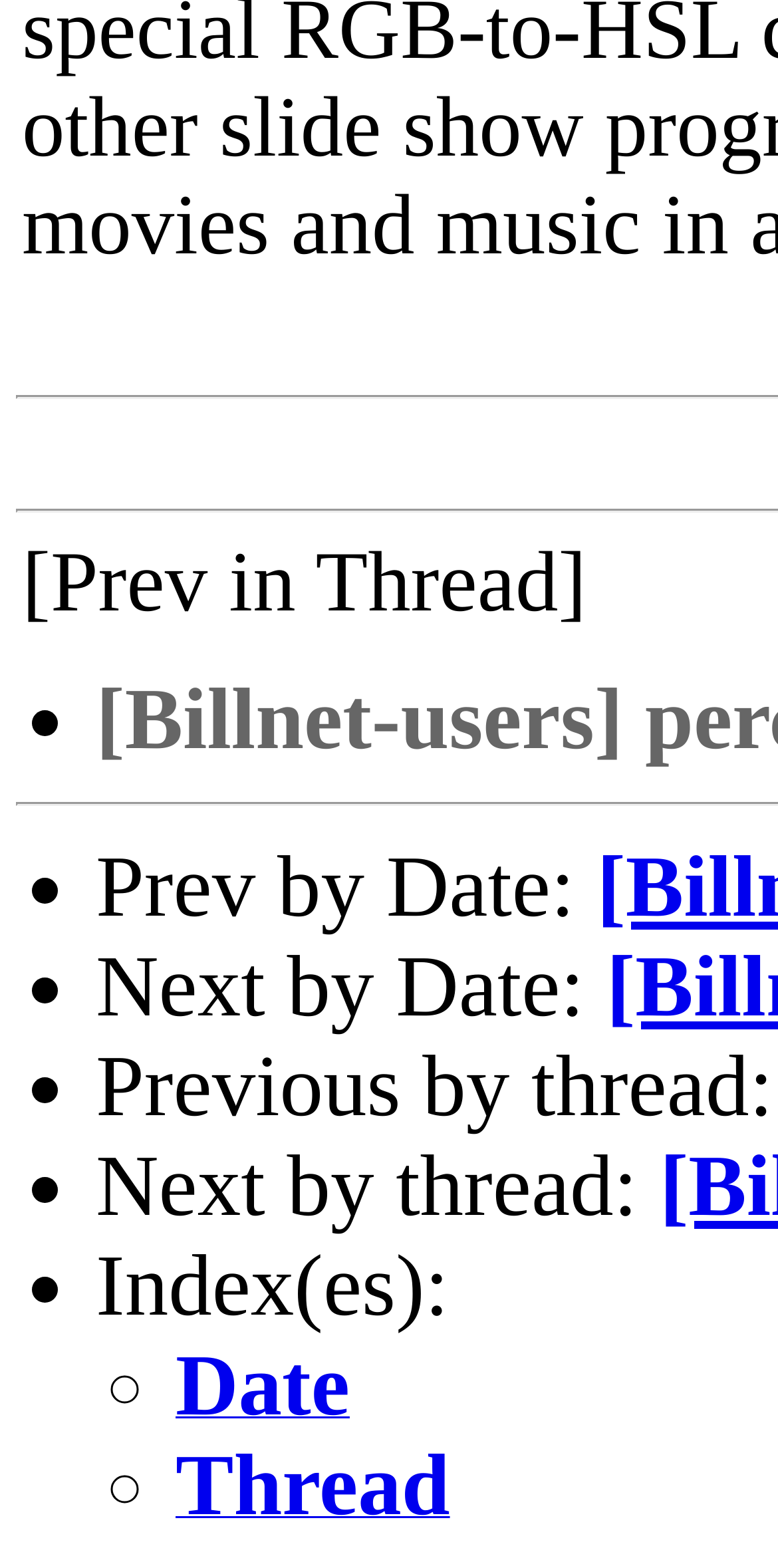What is the second link?
Using the image as a reference, deliver a detailed and thorough answer to the question.

The second link is 'Thread' which is indicated by the link element with the text 'Thread' at coordinates [0.226, 0.949, 0.578, 0.97]. It is the last navigation option and is used to navigate to the next thread.